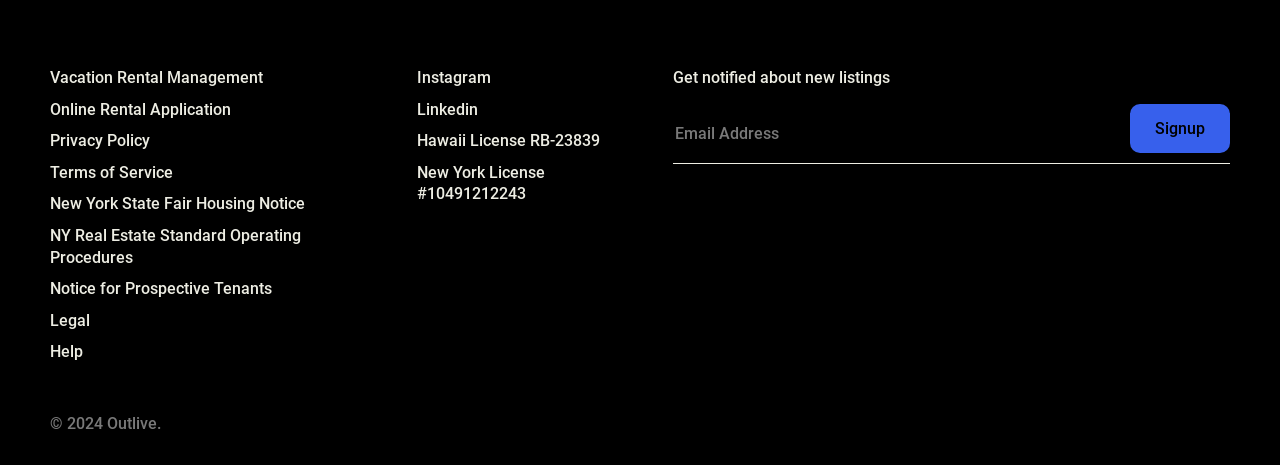Please reply with a single word or brief phrase to the question: 
What social media platforms are linked on the webpage?

Instagram and Linkedin